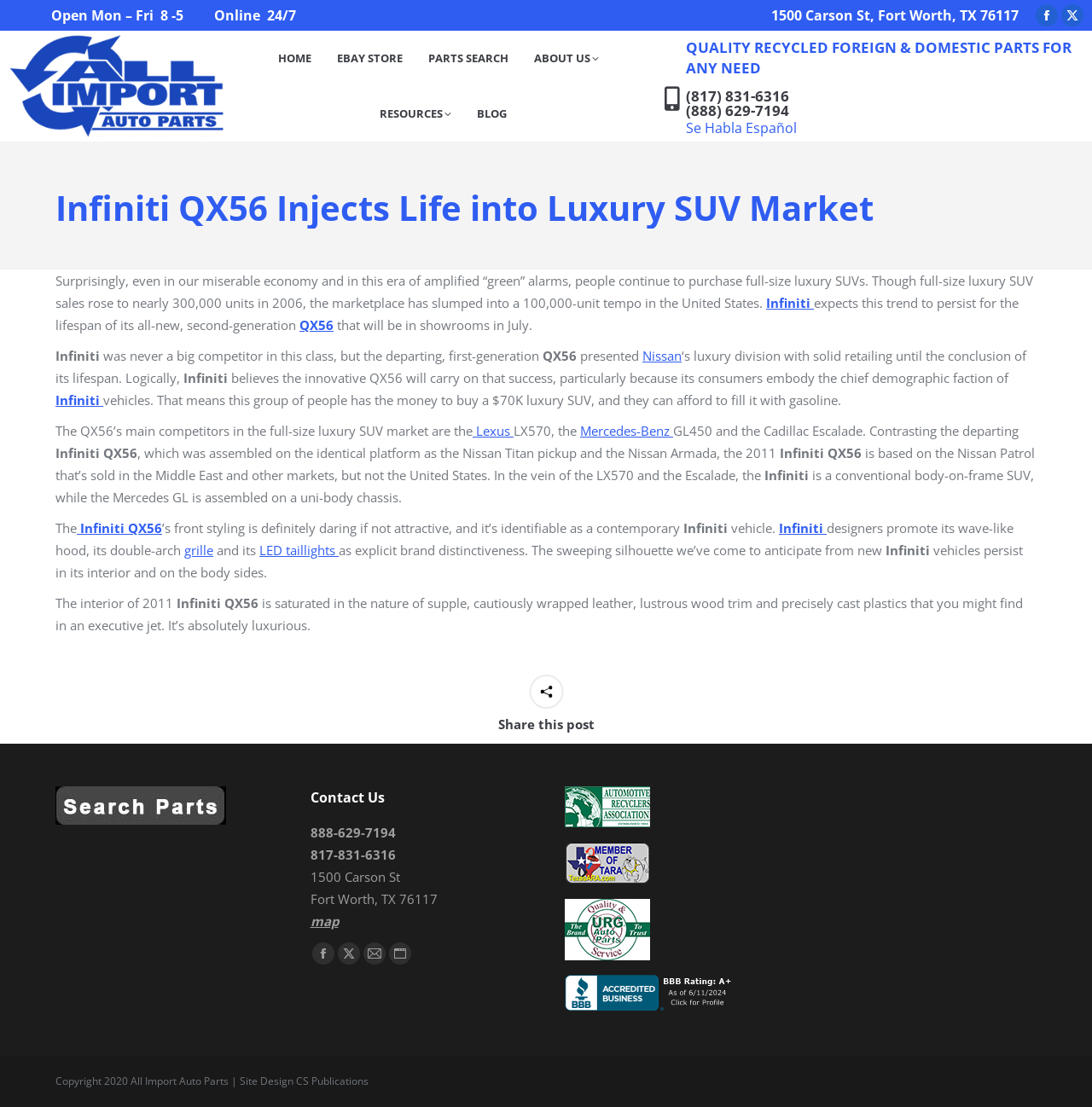Based on the image, please respond to the question with as much detail as possible:
What is the address of All Import Auto Parts?

I found the address by looking at the contact information section at the bottom of the webpage, where it says '1500 Carson St, Fort Worth, TX 76117'.